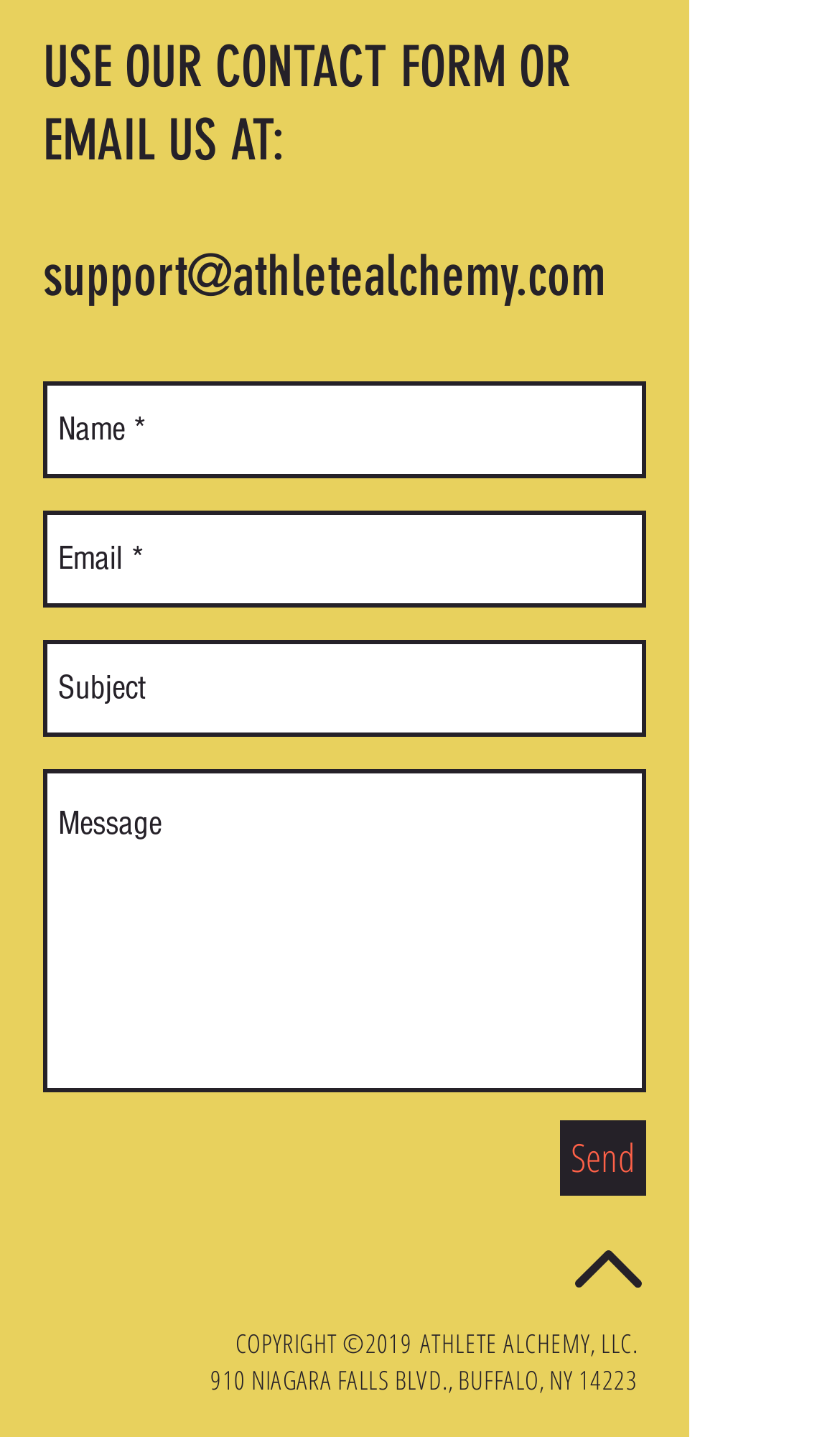Please specify the bounding box coordinates of the clickable region necessary for completing the following instruction: "Click the Send button". The coordinates must consist of four float numbers between 0 and 1, i.e., [left, top, right, bottom].

[0.667, 0.779, 0.769, 0.832]